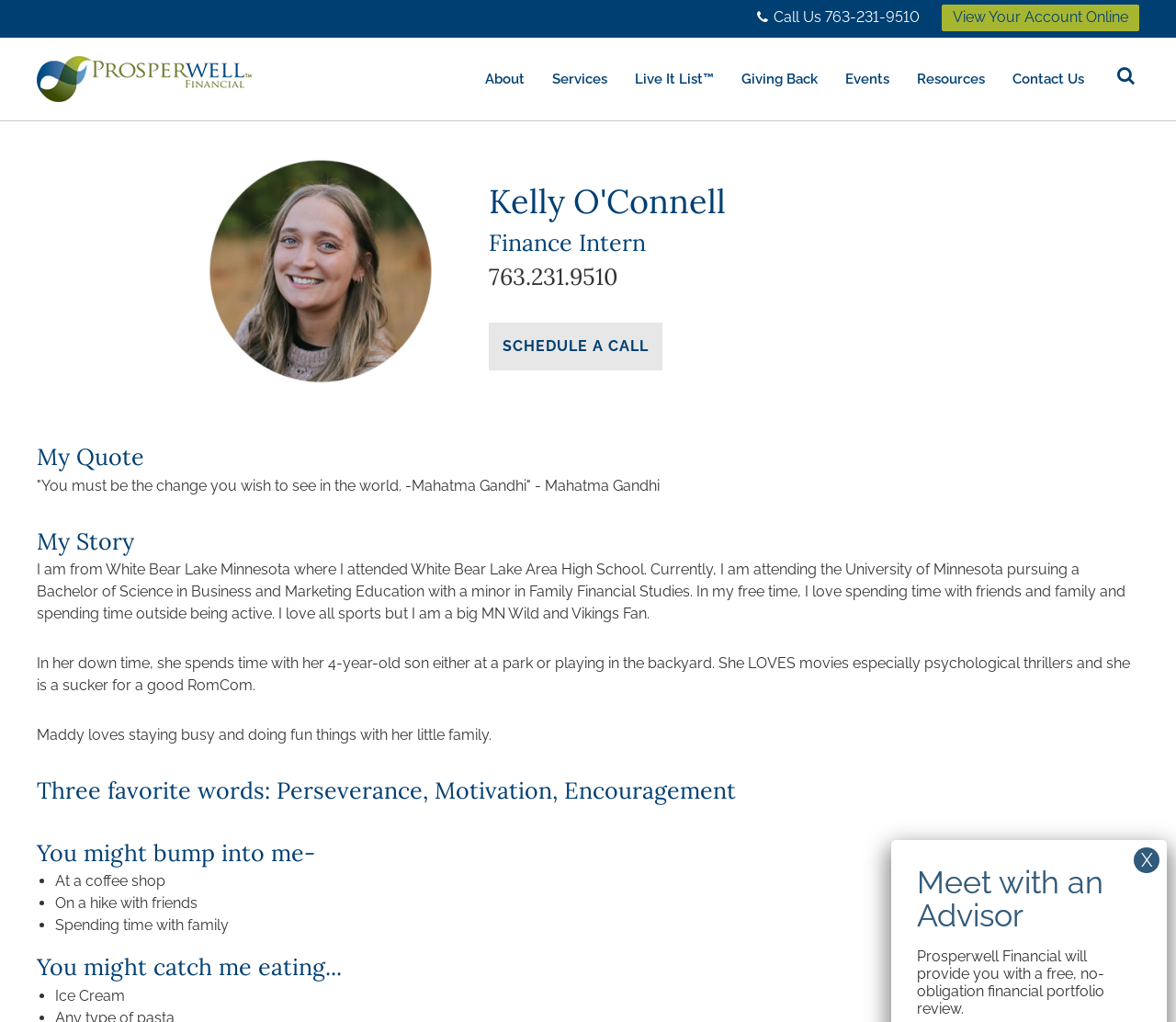Write a detailed summary of the webpage.

This webpage is about Kelly O'Connell, a financial advisor at Prosperwell Financial. At the top left corner, there is a figure with a link to "Retirement and estate planning in Minneapolis" and an image with the same description. Below this figure, there is a link to "Prosperwell Financial" and a static text describing the company's services.

The main content of the webpage is divided into two sections. On the left side, there is a profile picture of Kelly O'Connell, followed by her name and title "Finance Intern" in headings. Below this, there is a phone number "763.231.9510" with a link to schedule a call. 

On the right side, there is a section about Kelly's story, which includes a quote from Mahatma Gandhi. Below this, there are three paragraphs of text describing Kelly's background, interests, and hobbies. The text is followed by a section with three favorite words: Perseverance, Motivation, and Encouragement. 

Further down, there is a section titled "You might bump into me-" with three list items describing places where Kelly might be found, such as a coffee shop, on a hike with friends, or spending time with family. Below this, there is another section titled "You might catch me eating..." with one list item mentioning ice cream.

At the bottom of the page, there are several links to different sections of the website, including "About", "Services", "Live It List", "Giving Back", "Events", "Resources", and "Contact Us". There is also a button to "Meet with an Advisor" and a "Close" button at the bottom right corner.